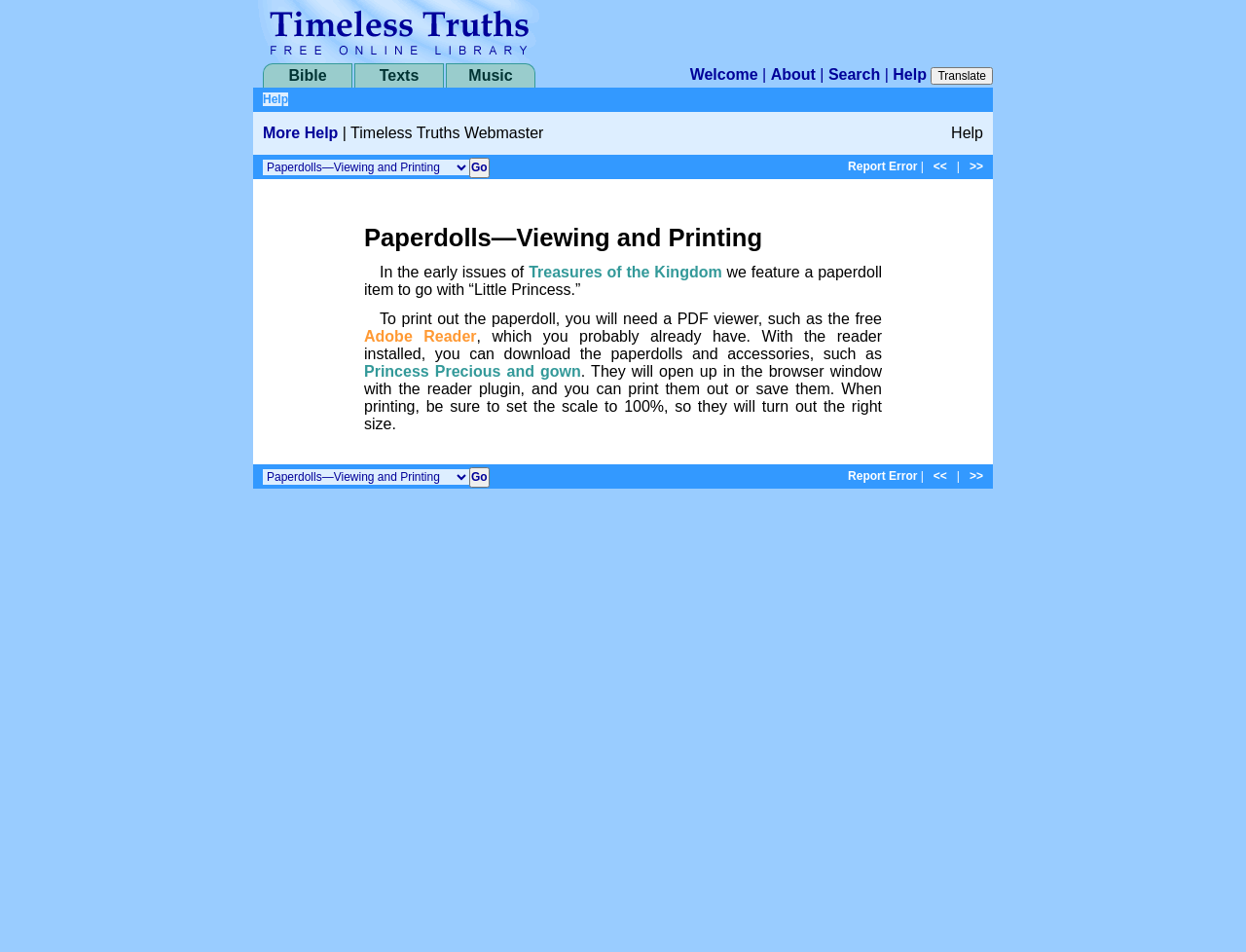What is the name of the paperdoll item mentioned?
Can you give a detailed and elaborate answer to the question?

The text on the webpage mentions a specific paperdoll item, 'Princess Precious and gown', which is an example of the type of paperdoll that can be downloaded and printed.